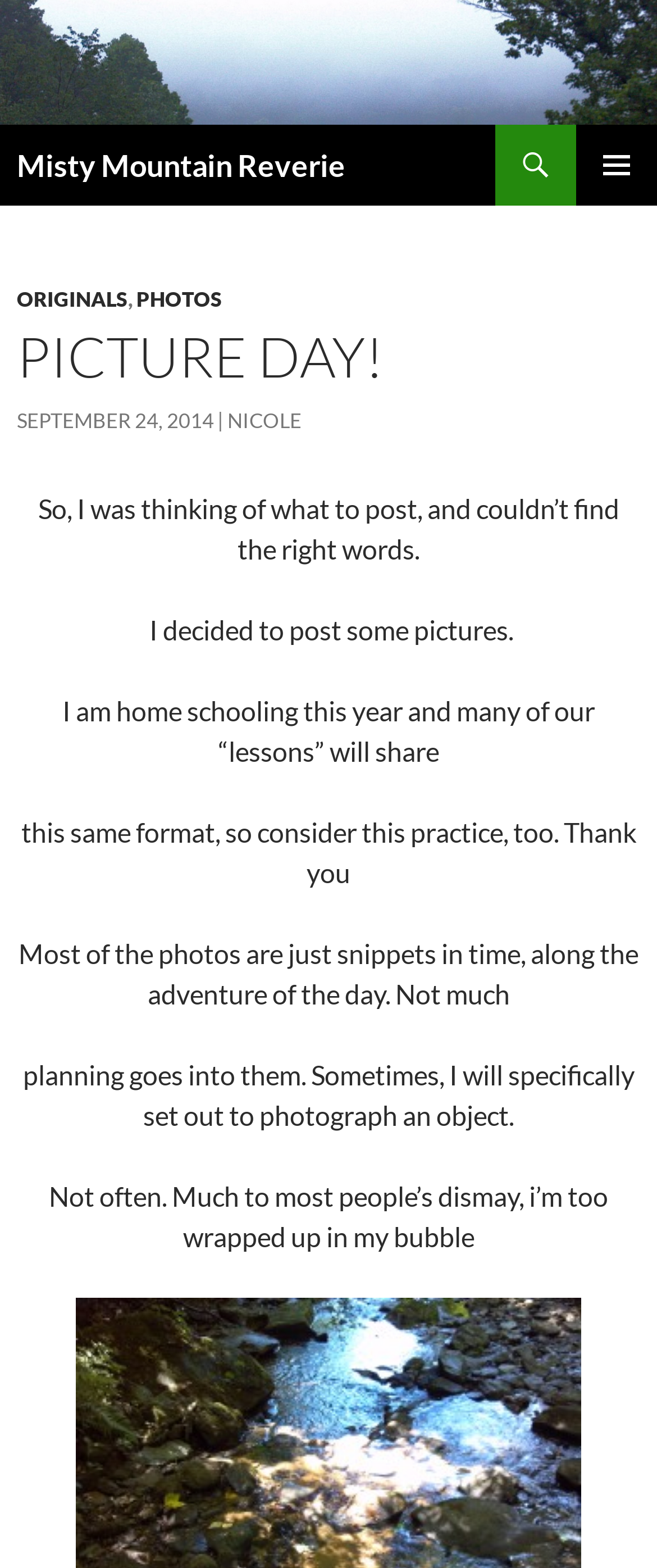Identify and extract the main heading from the webpage.

Misty Mountain Reverie